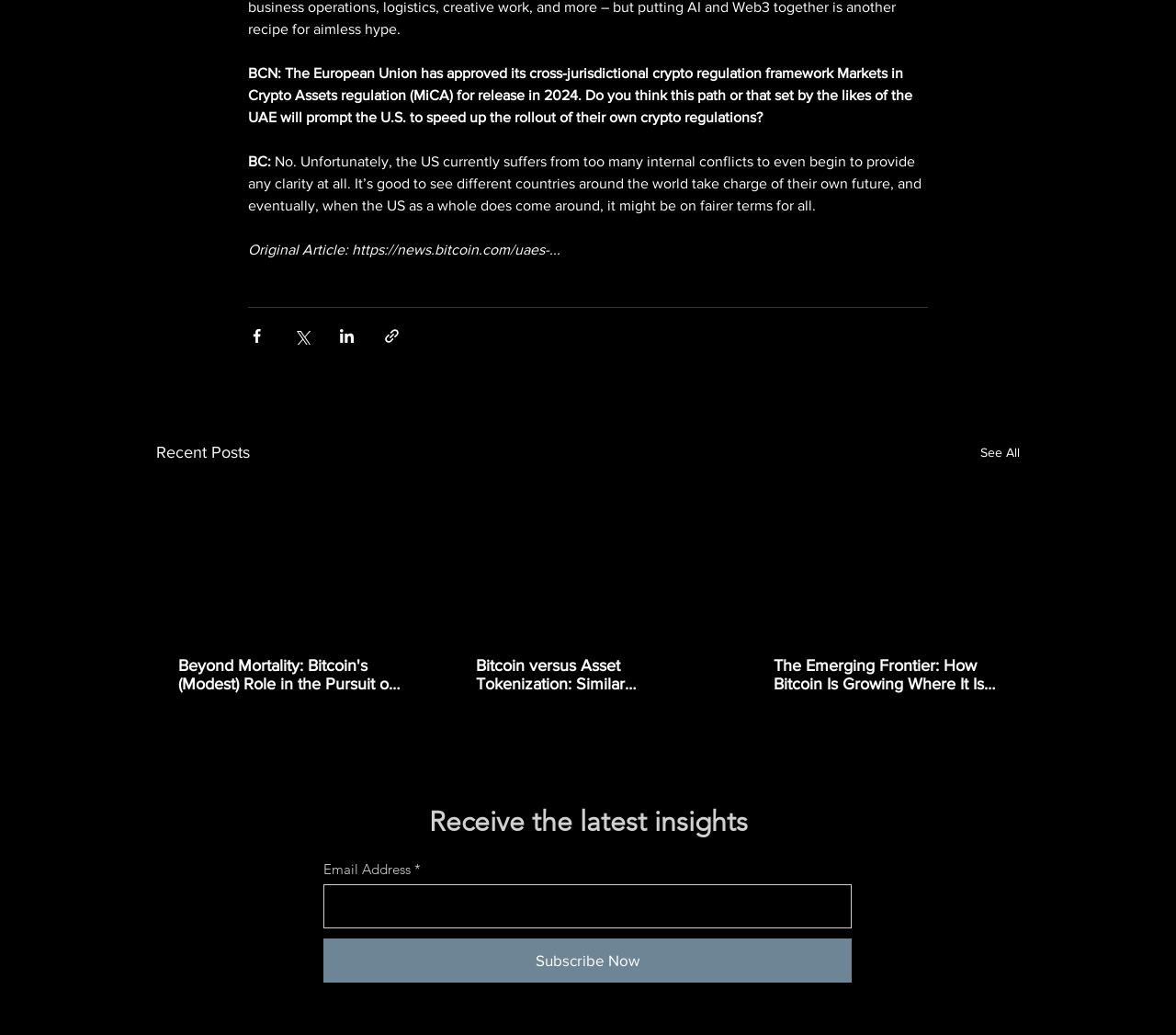Locate the bounding box coordinates of the item that should be clicked to fulfill the instruction: "Read the 'Recent Posts'".

[0.133, 0.425, 0.212, 0.45]